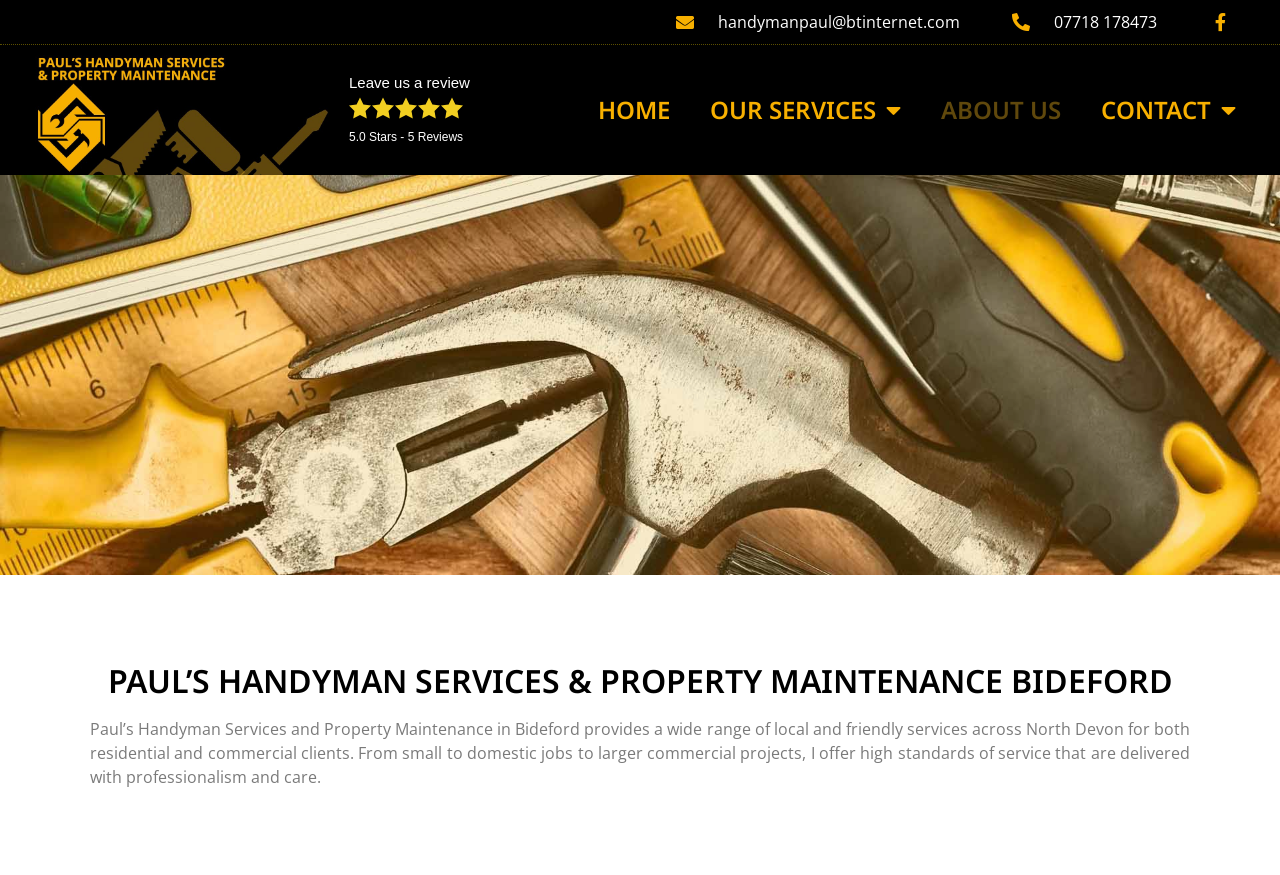Find and extract the text of the primary heading on the webpage.

PAUL’S HANDYMAN SERVICES & PROPERTY MAINTENANCE BIDEFORD